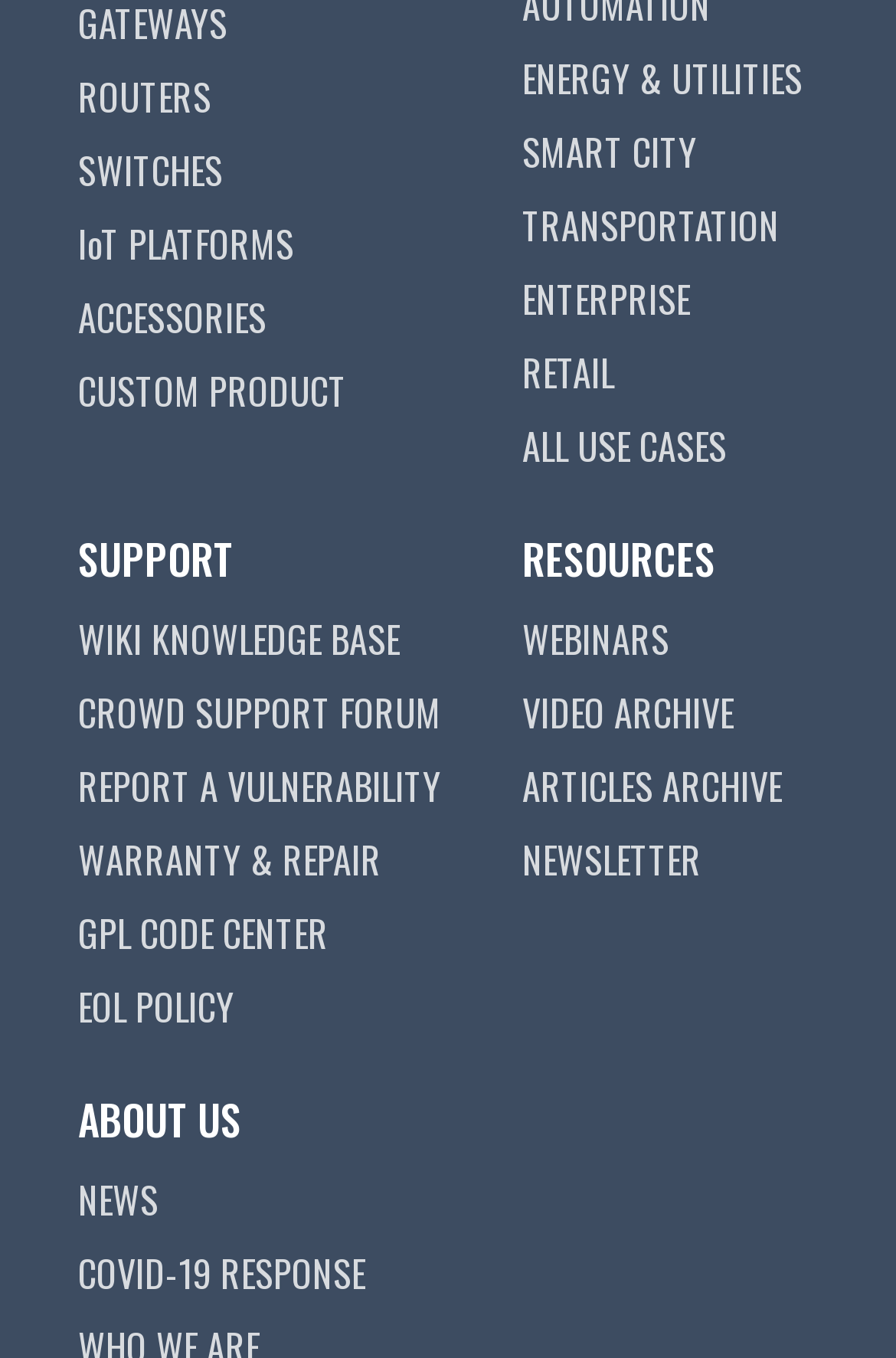Please identify the bounding box coordinates of the clickable area that will allow you to execute the instruction: "Explore energy and utilities use cases".

[0.583, 0.038, 0.895, 0.079]